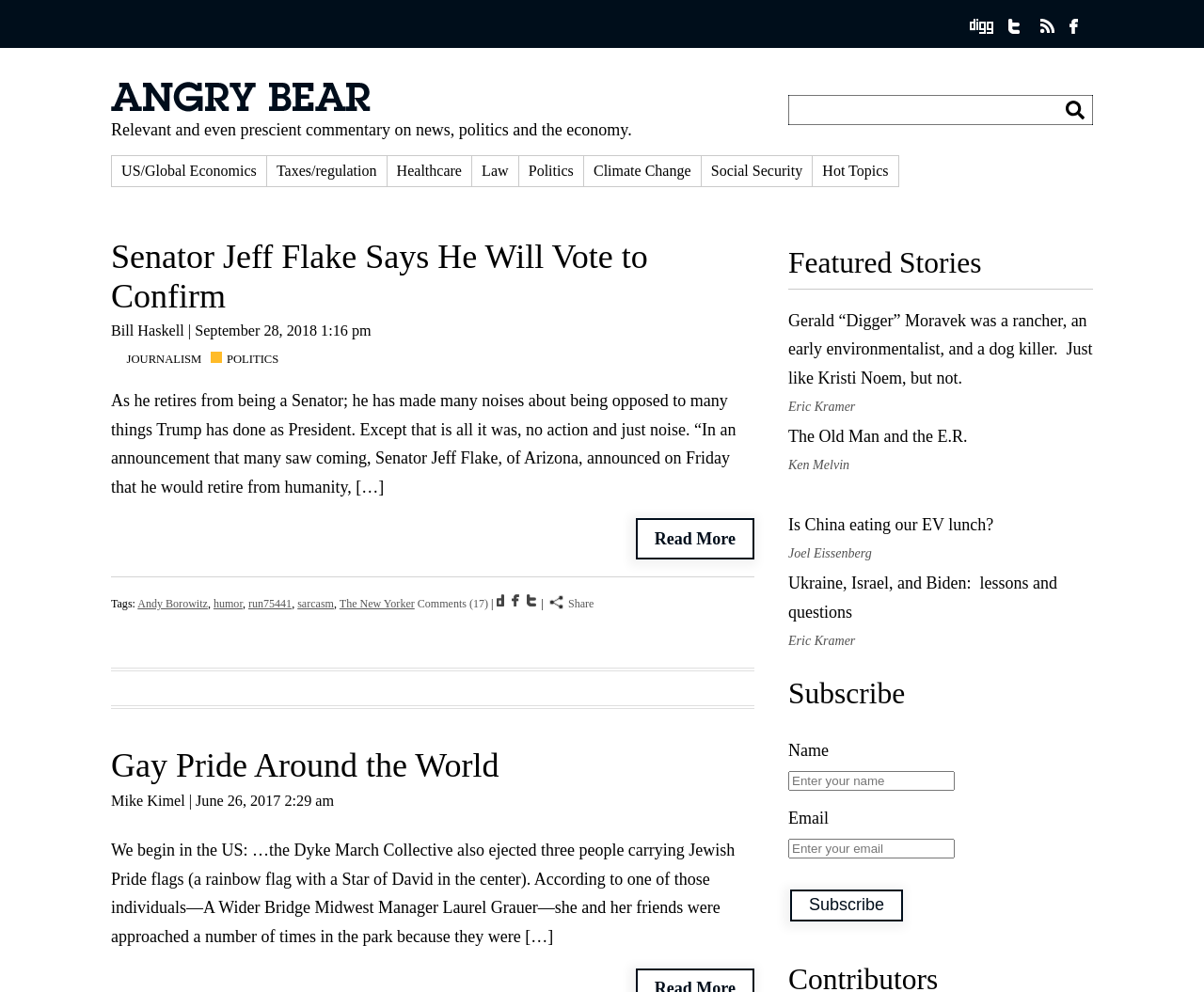What is the category of the first article?
From the image, respond with a single word or phrase.

POLITICS